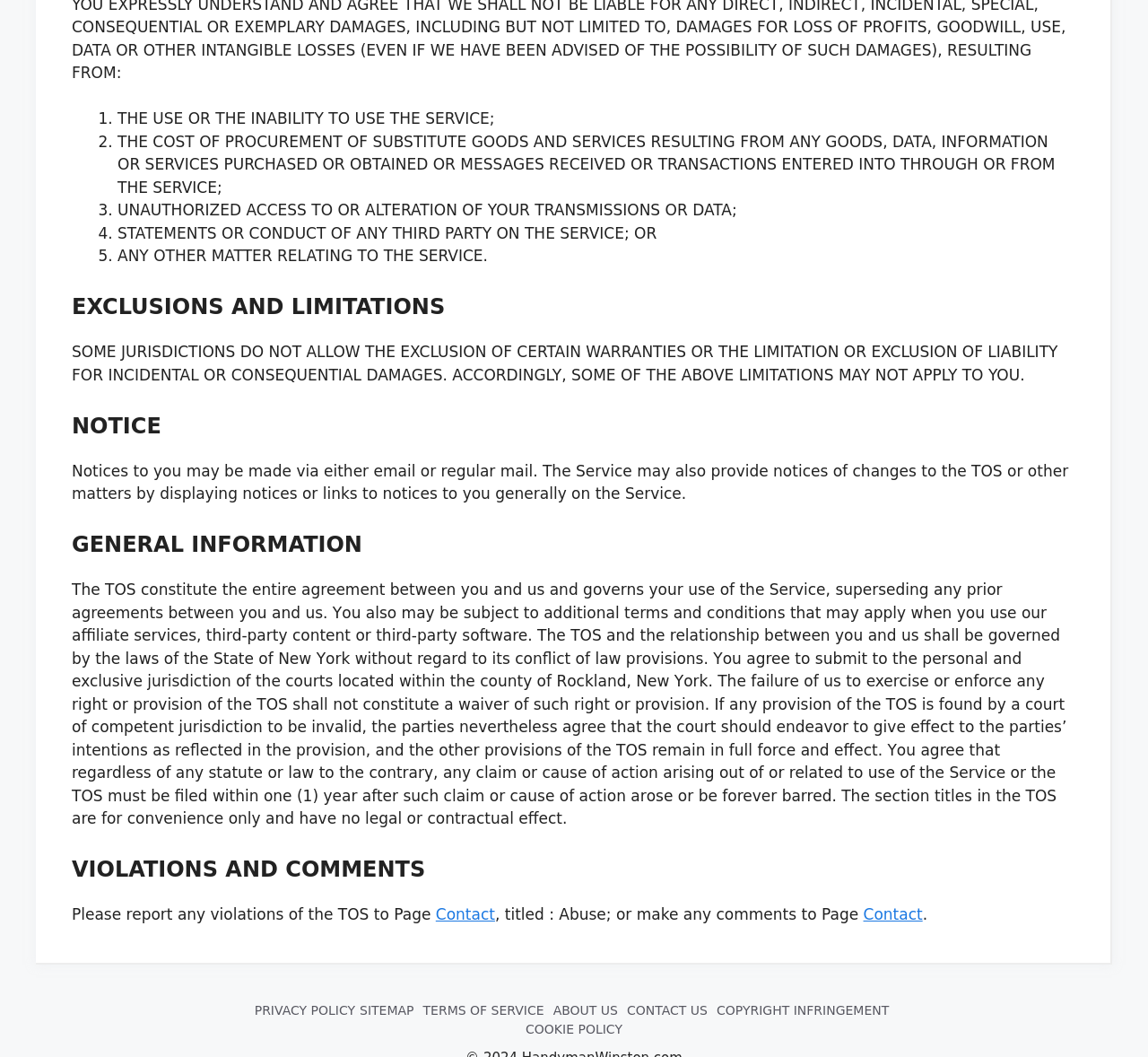How many links are present at the bottom of the webpage?
Using the information from the image, give a concise answer in one word or a short phrase.

7